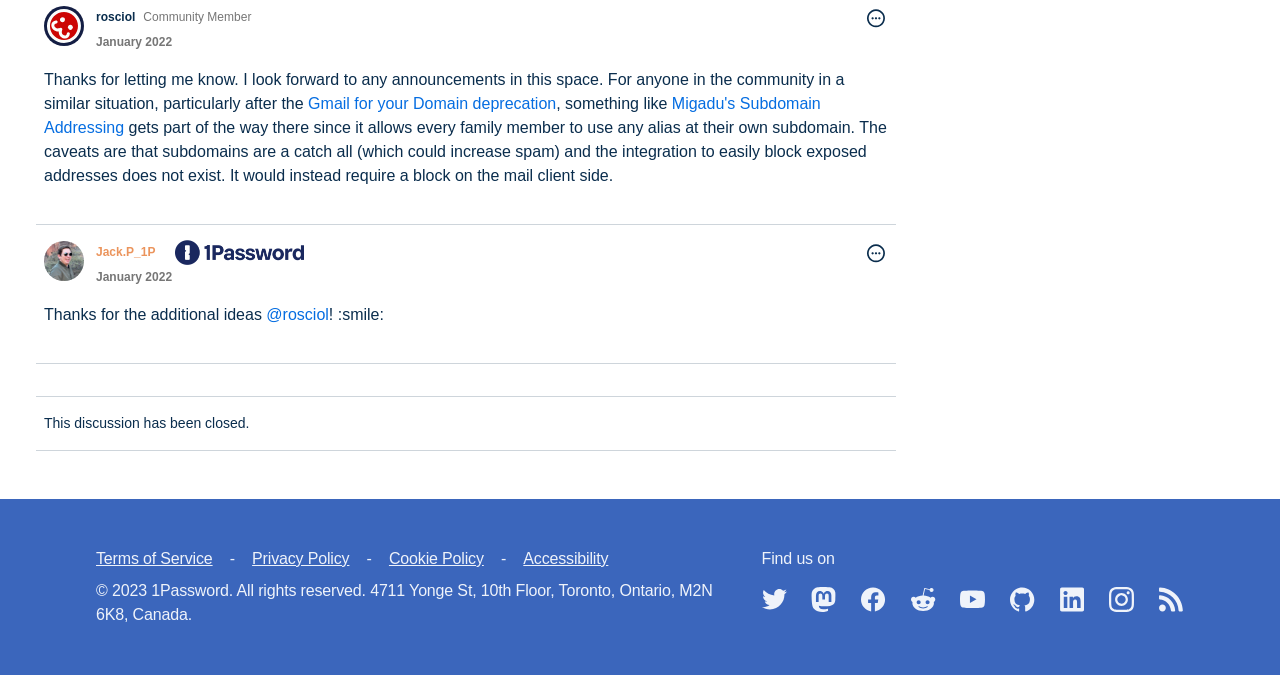Based on the element description, predict the bounding box coordinates (top-left x, top-left y, bottom-right x, bottom-right y) for the UI element in the screenshot: January 2022

[0.075, 0.046, 0.134, 0.072]